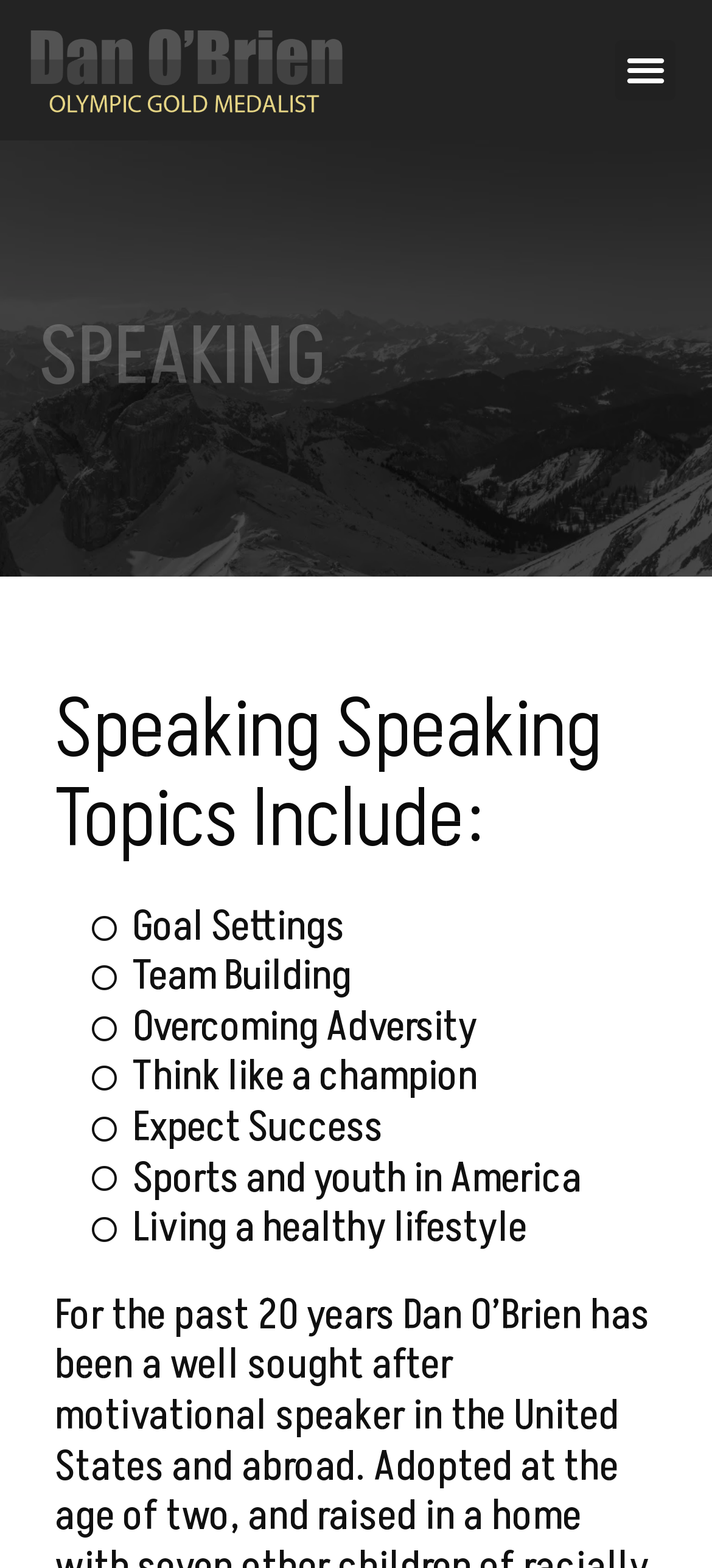What is the first speaking topic?
Please provide a comprehensive answer to the question based on the webpage screenshot.

By examining the webpage, I found a list of speaking topics. The first topic in the list is 'Goal Settings', which is indicated by the StaticText element with the text 'Goal Settings'.